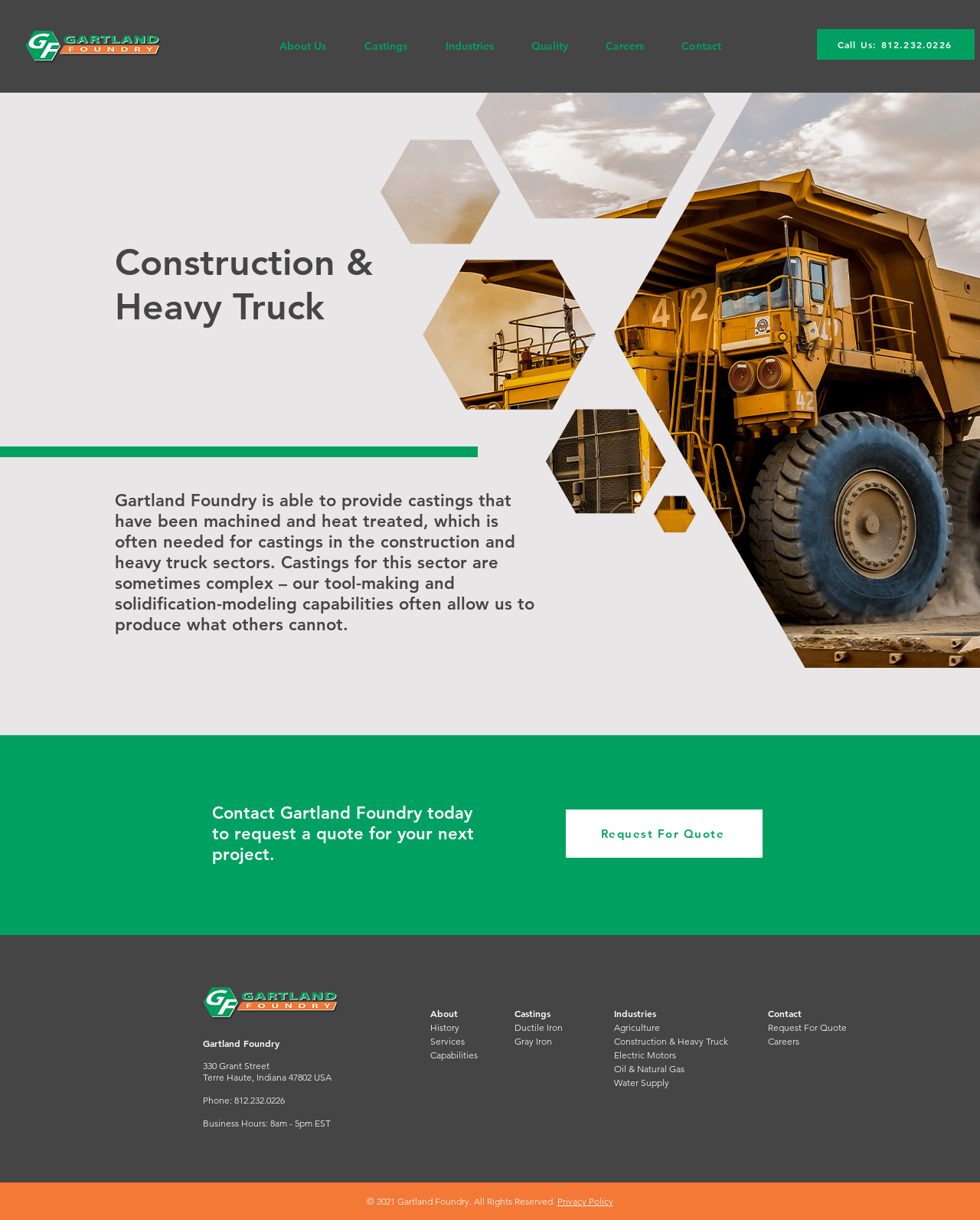Describe all visible elements and their arrangement on the webpage.

The webpage is about Gartland Foundry, a manufacturer of gray and ductile iron castings, particularly for the construction and heavy truck sectors. At the top left corner, there is a logo image, and next to it, a navigation menu with links to various sections of the website, including "About Us", "Castings", "Industries", "Quality", "Careers", and "Contact".

Below the navigation menu, there is a large image that spans the entire width of the page, showcasing the company's products or services. Above this image, there are two headings that describe the company's capabilities in providing machined and heat-treated castings for the construction and heavy truck sectors.

To the right of the image, there is a call-to-action button "Request For Quote" and a heading that encourages visitors to contact the company for their next project. Below this section, there is a footer area that contains the company's contact information, including address, phone number, and business hours.

On the bottom left corner, there is a smaller logo image, and next to it, a series of links to various sections of the website, including "About", "Castings", "Industries", and "Contact". There are also links to specific pages, such as "History", "Services", "Capabilities", "Ductile Iron", "Gray Iron", "Agriculture", "Construction & Heavy Truck", "Electric Motors", "Oil & Natural Gas", and "Water Supply".

At the very bottom of the page, there is a copyright notice and a link to the company's privacy policy. Overall, the webpage is well-organized and easy to navigate, with clear headings and concise text that effectively communicate the company's products and services.